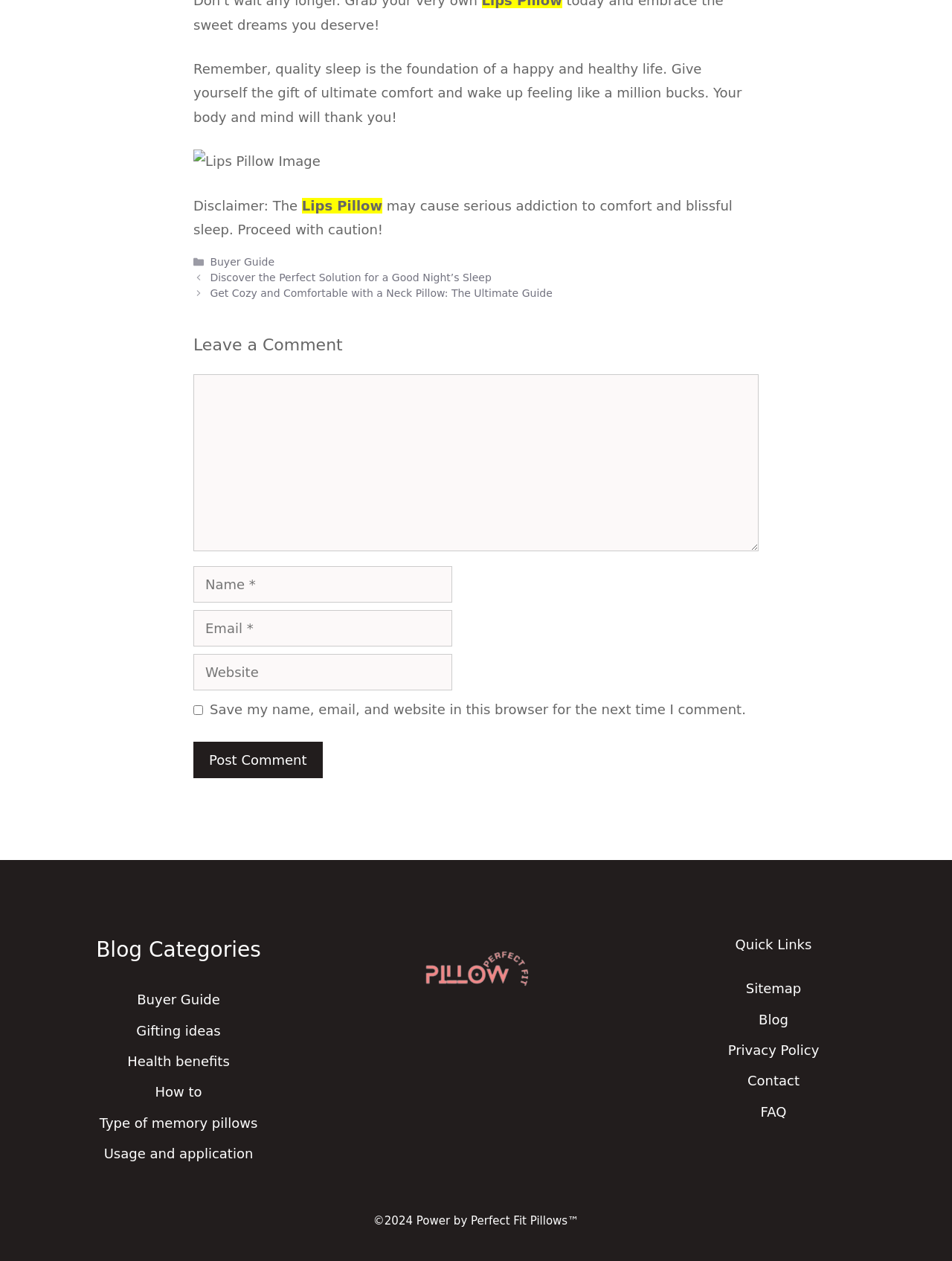What is the purpose of the website?
Please answer the question with as much detail as possible using the screenshot.

The website seems to be promoting a product or service related to sleep comfort, as indicated by the introductory text 'Remember, quality sleep is the foundation of a happy and healthy life.' and the presence of links to guides and articles about sleep and pillows.